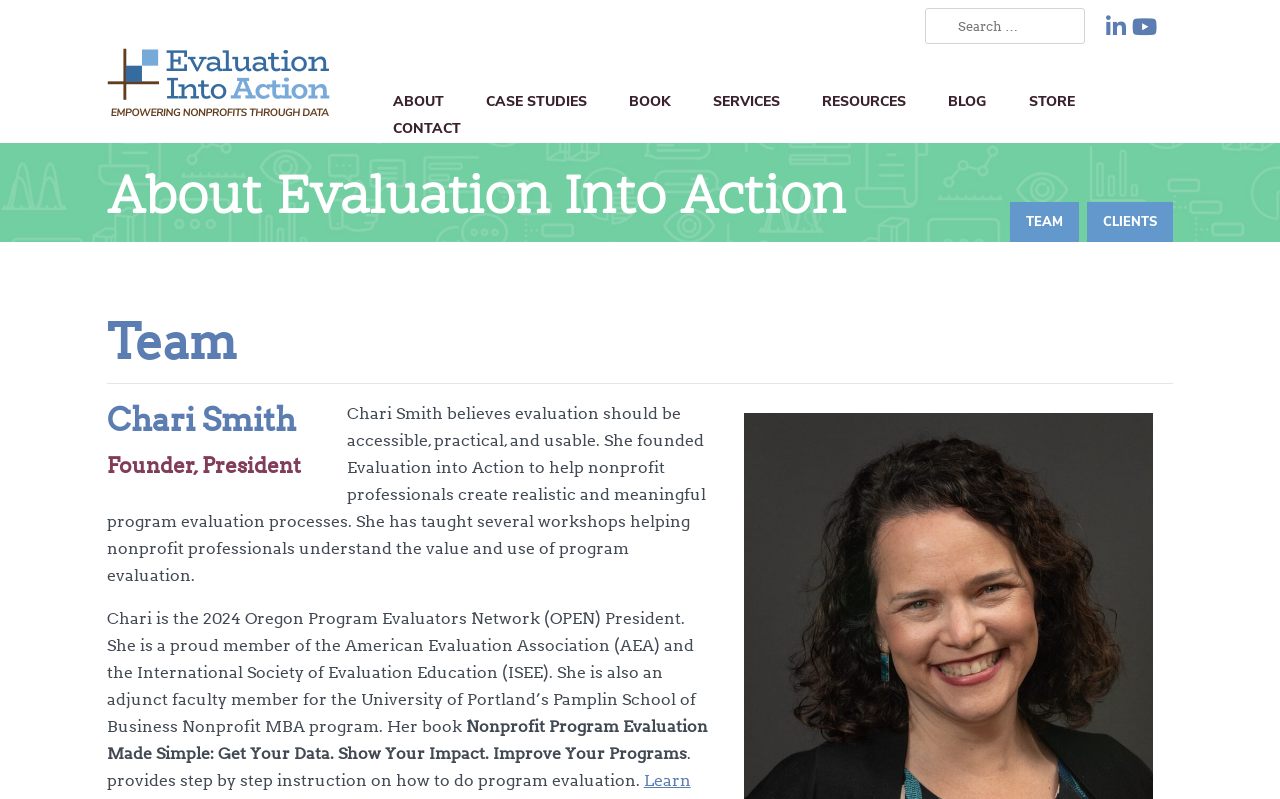Indicate the bounding box coordinates of the element that must be clicked to execute the instruction: "Learn about the team". The coordinates should be given as four float numbers between 0 and 1, i.e., [left, top, right, bottom].

[0.789, 0.252, 0.843, 0.303]